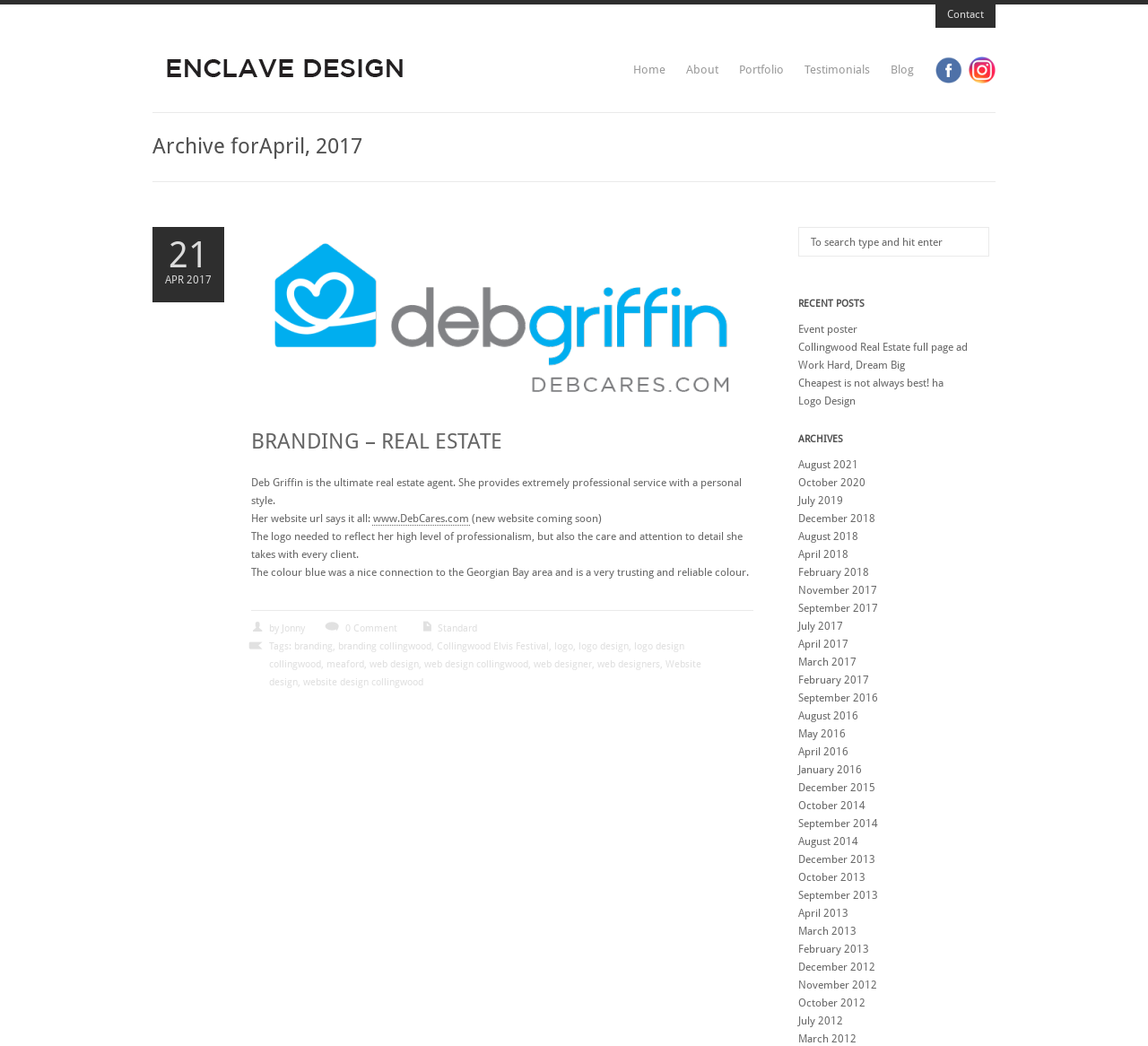How many links are there in the 'ARCHIVES' section?
Look at the screenshot and respond with one word or a short phrase.

19